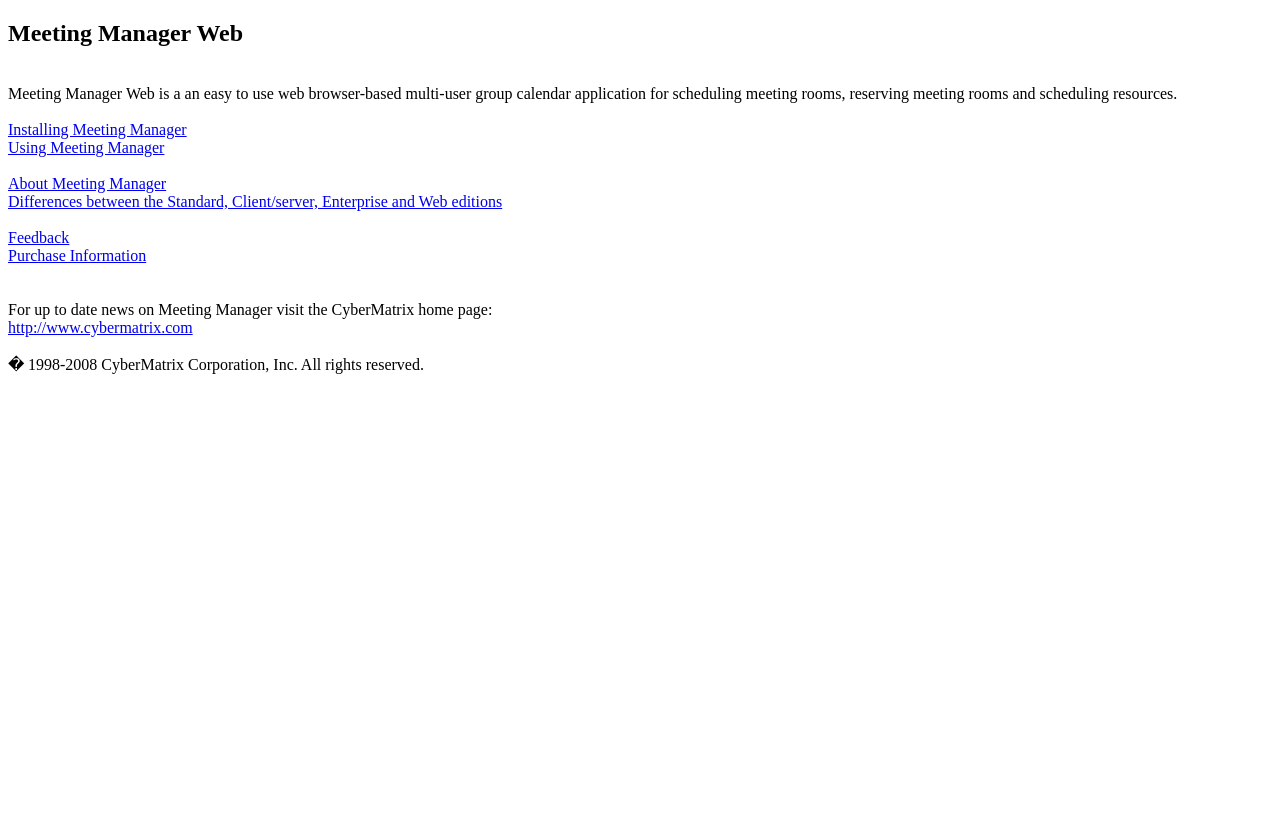Create a detailed narrative describing the layout and content of the webpage.

The webpage is titled "Meeting Manager Web Help Index" and appears to be a help or resource page for the Meeting Manager Web application. At the top of the page, there is a heading that reads "Meeting Manager Web". Below the heading, there is a brief description of the application, stating that it is an easy-to-use, web-based group calendar application for scheduling meeting rooms and resources.

Underneath the description, there are six links arranged vertically, each leading to a different section of the help resources. The links are labeled "Installing Meeting Manager", "Using Meeting Manager", "About Meeting Manager", "Differences between the Standard, Client/server, Enterprise and Web editions", "Feedback", and "Purchase Information". These links are positioned near the top of the page, taking up about a quarter of the vertical space.

Further down the page, there is a paragraph of text that invites users to visit the CyberMatrix home page for up-to-date news on Meeting Manager. Below this text, there is a link to the CyberMatrix website. At the very bottom of the page, there is a copyright notice stating that the content is owned by CyberMatrix Corporation, Inc. and is copyrighted from 1998 to 2008.